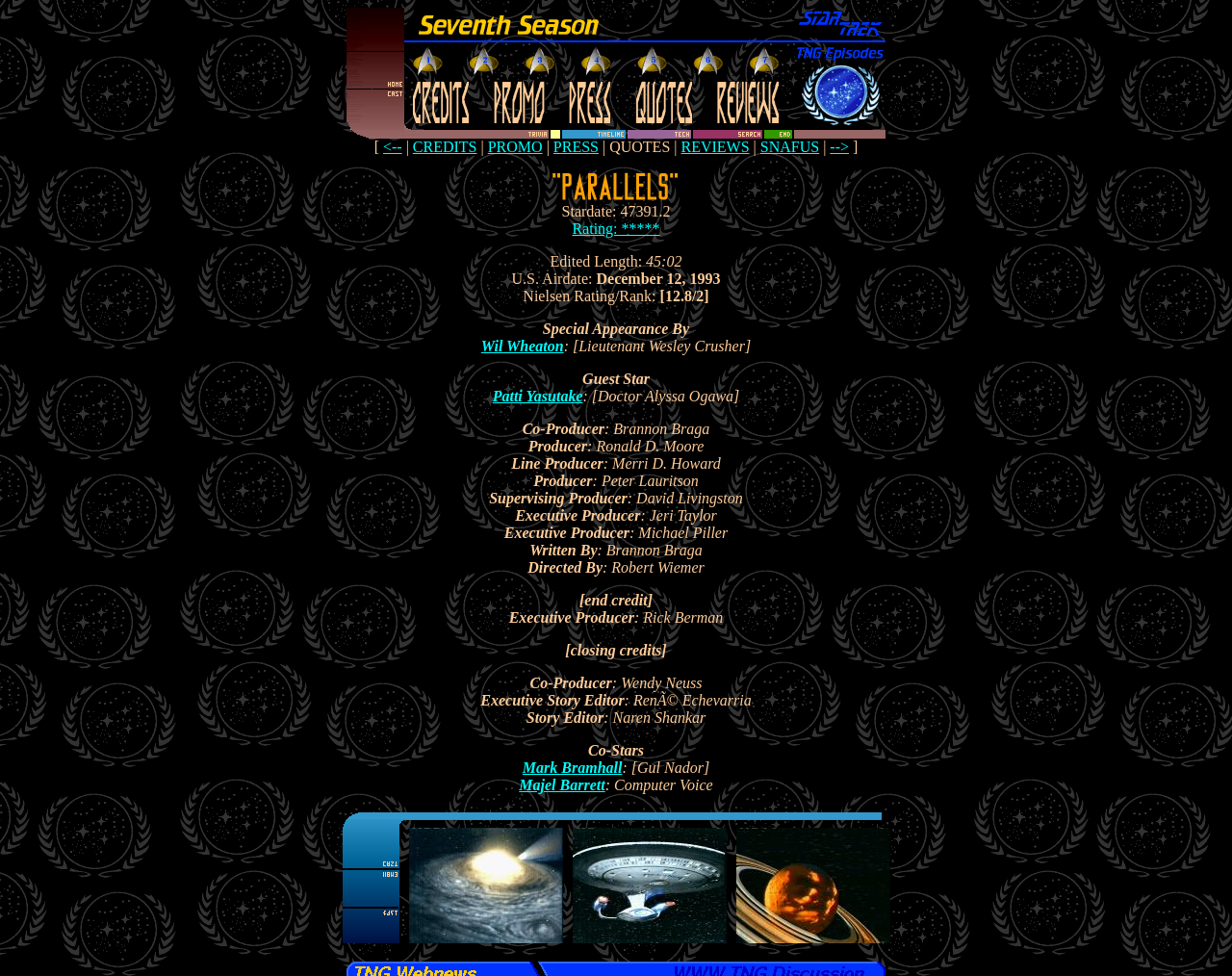Using the information in the image, give a comprehensive answer to the question: 
What is the airdate of this episode in the US?

I found the airdate by looking at the text 'U.S. Airdate:' and then finding the text 'December 12, 1993' which is located below it.